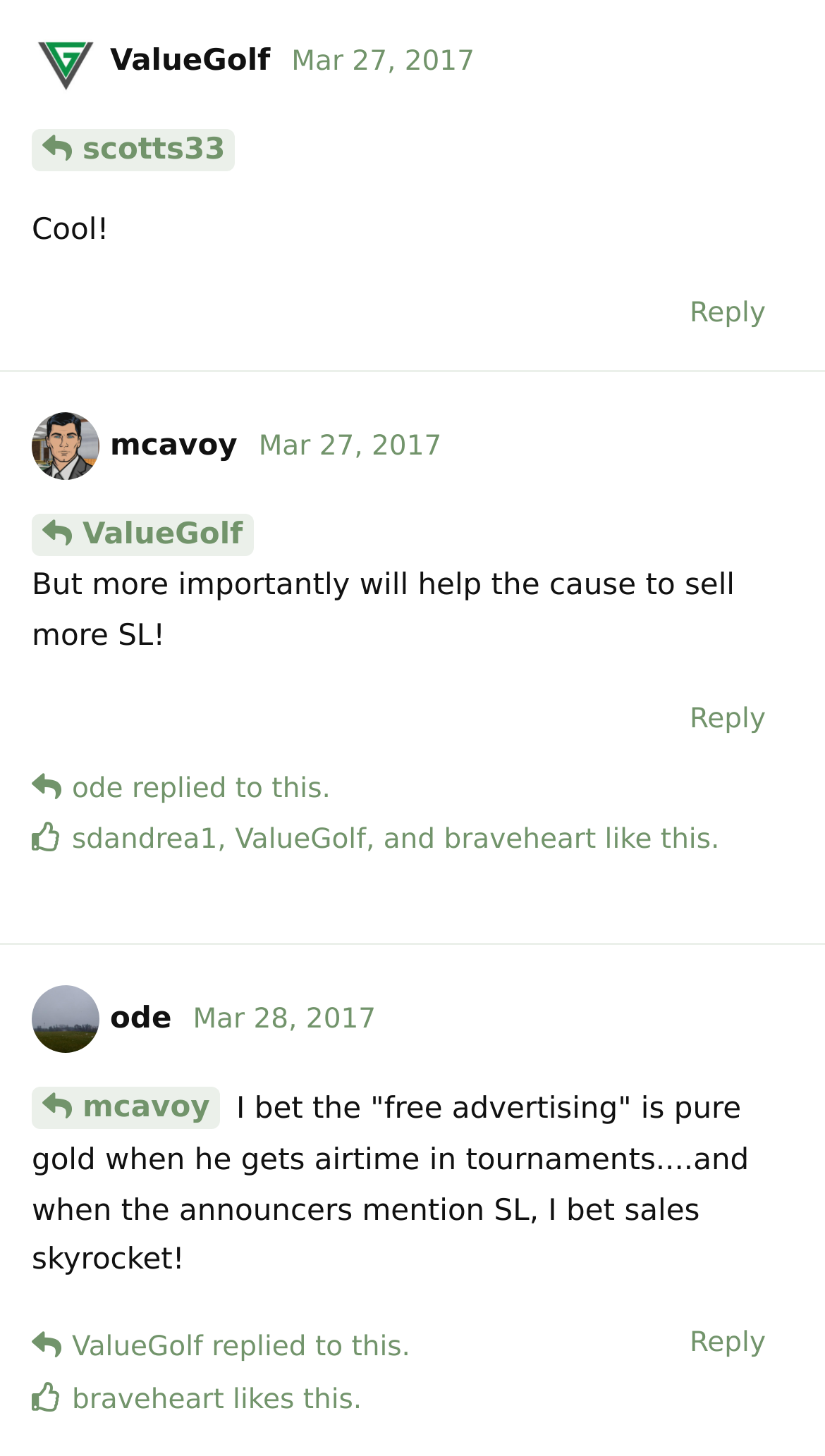Specify the bounding box coordinates of the area to click in order to follow the given instruction: "Click the link 'mcavoy'."

[0.038, 0.294, 0.288, 0.317]